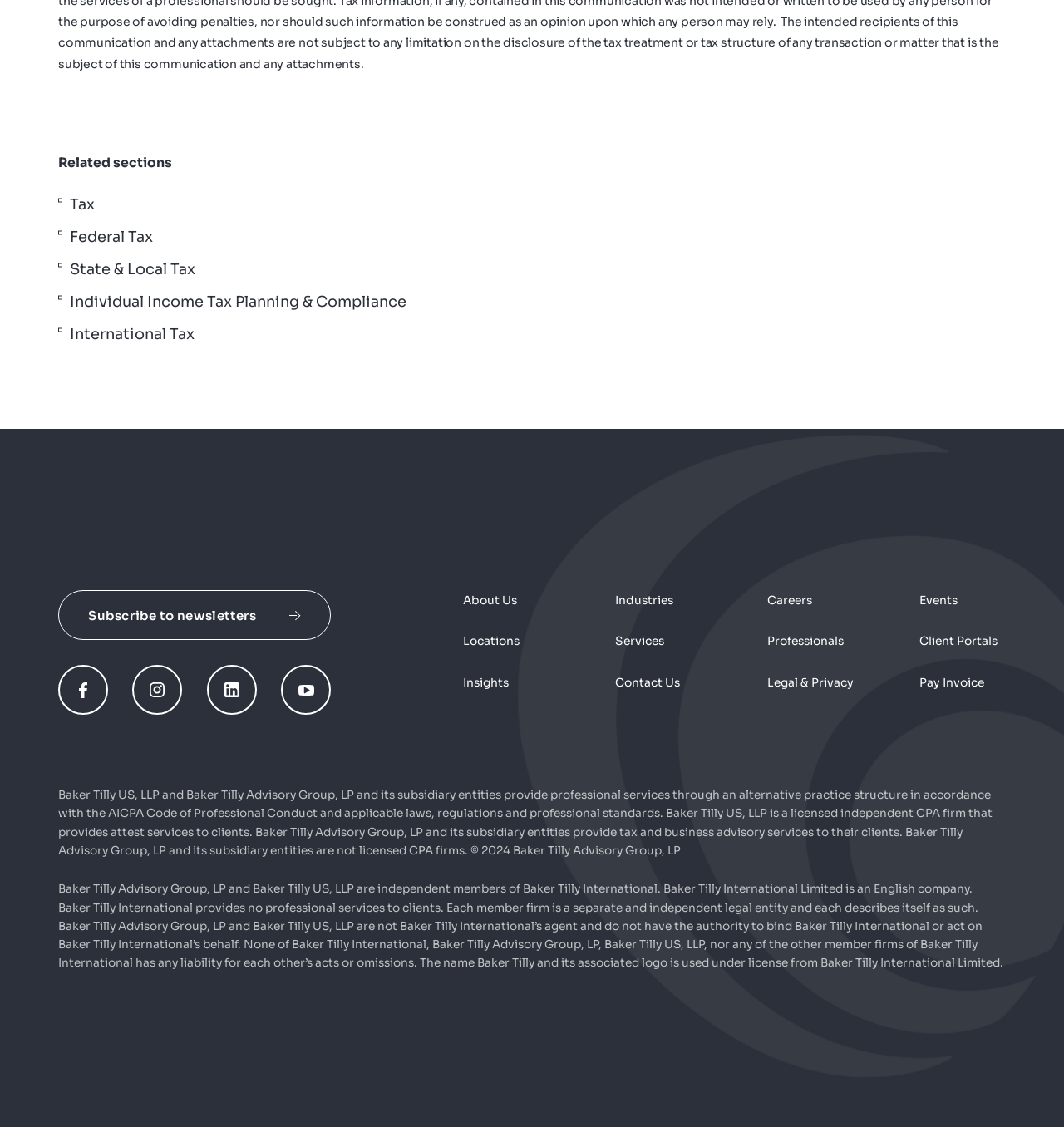What is the topic of the 'Related sections' heading?
Please provide a single word or phrase in response based on the screenshot.

Tax